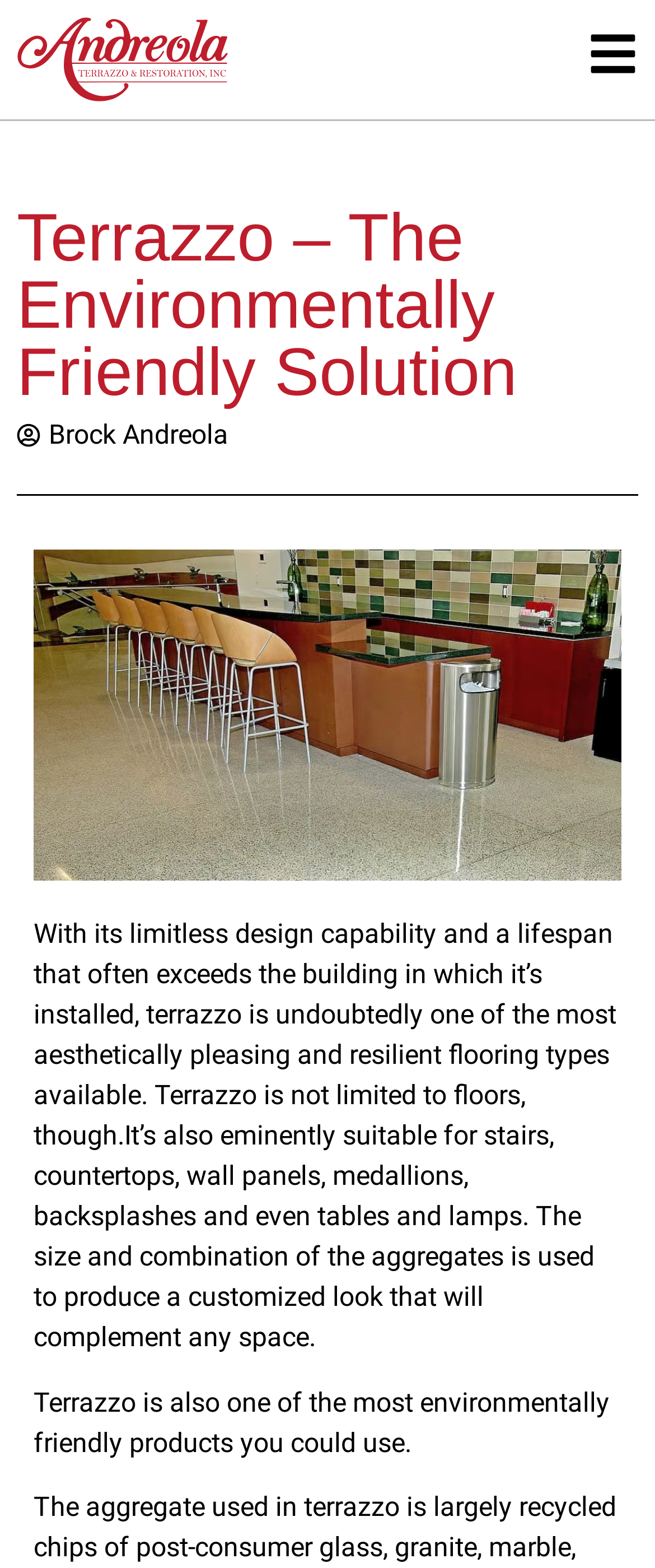What is the primary material discussed on this webpage?
Please provide a comprehensive answer based on the details in the screenshot.

The primary material discussed on this webpage is terrazzo, which is mentioned in the heading and the static text descriptions.